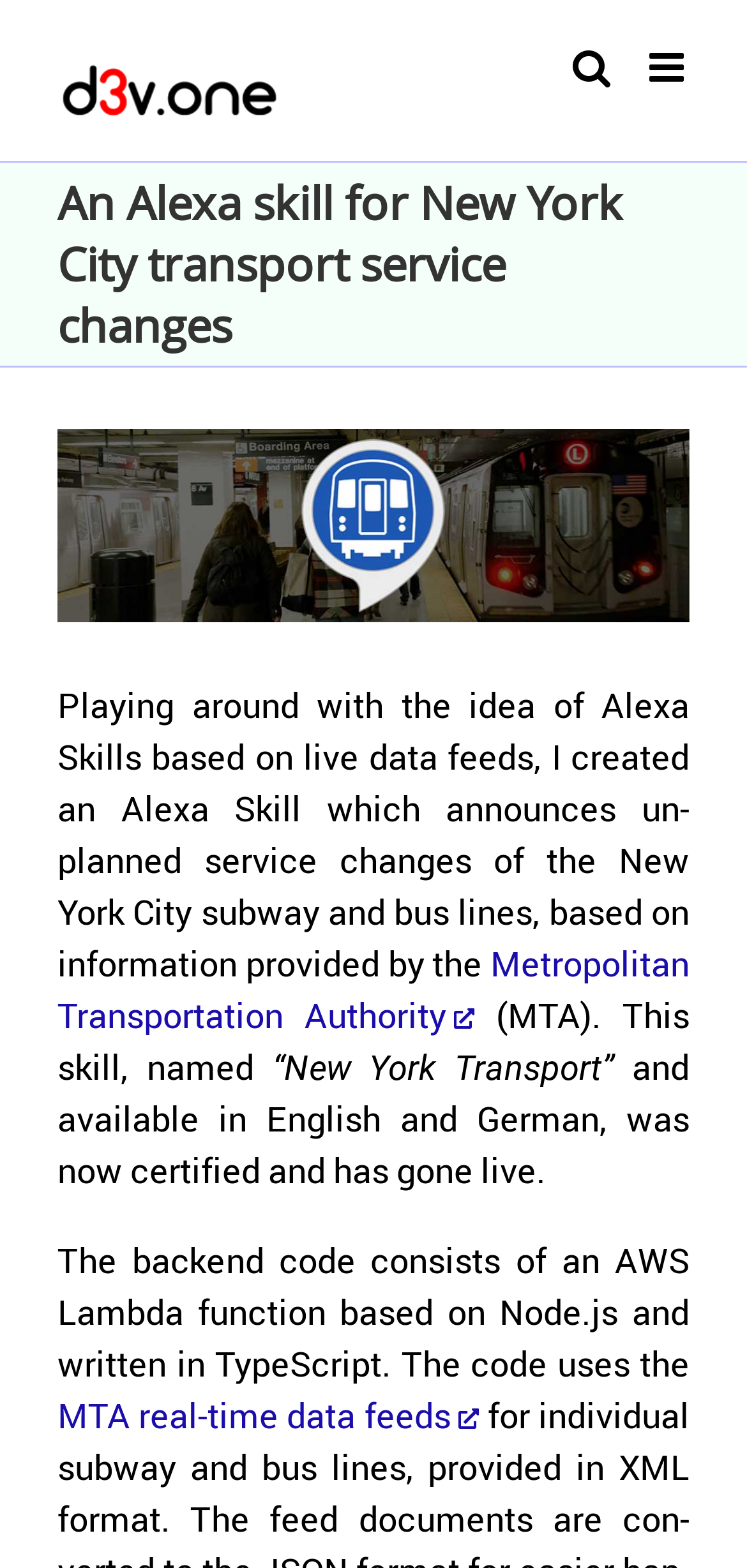Kindly respond to the following question with a single word or a brief phrase: 
What languages is the Alexa skill available in?

English and German